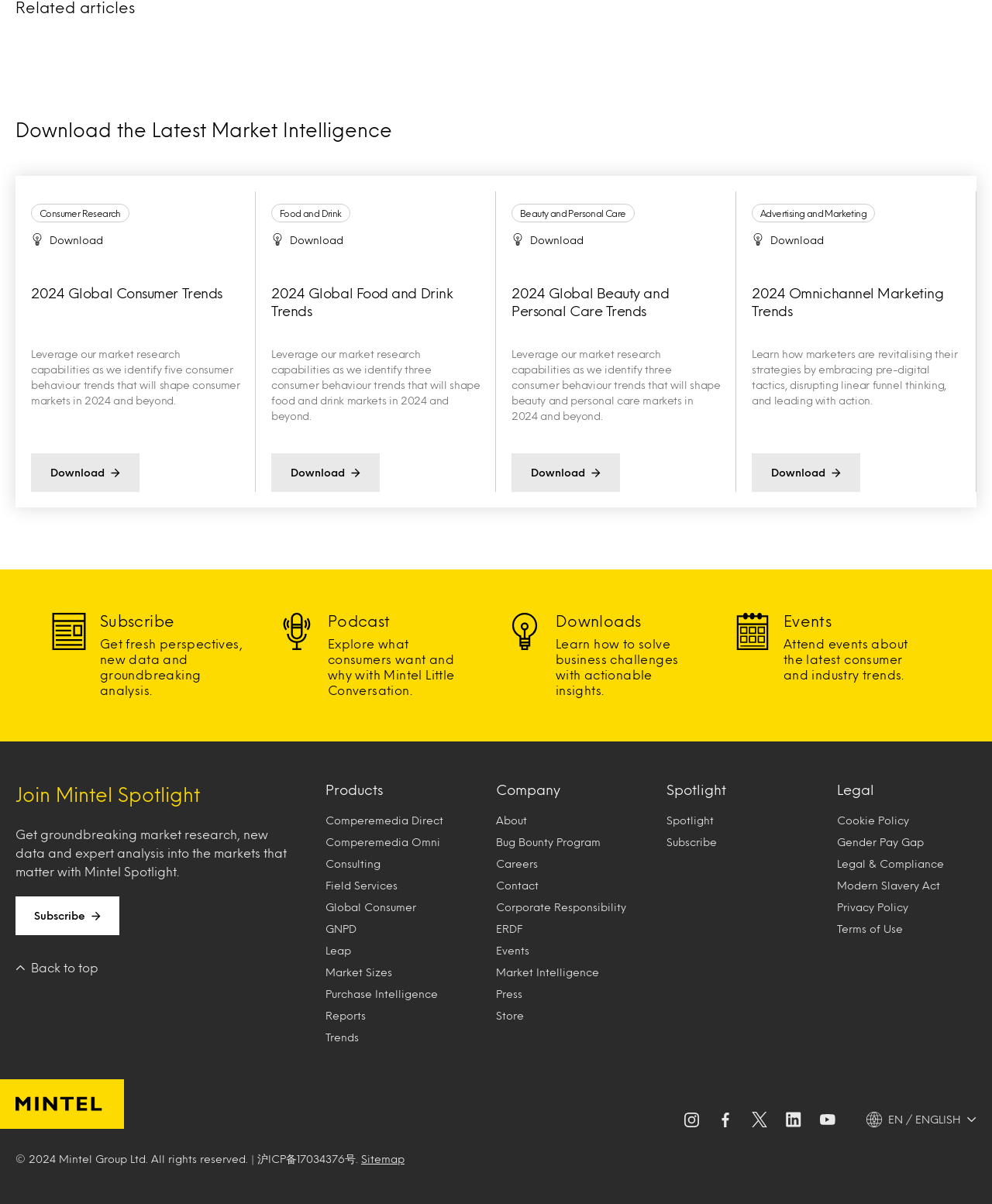What is the name of the company?
Using the visual information, reply with a single word or short phrase.

Mintel